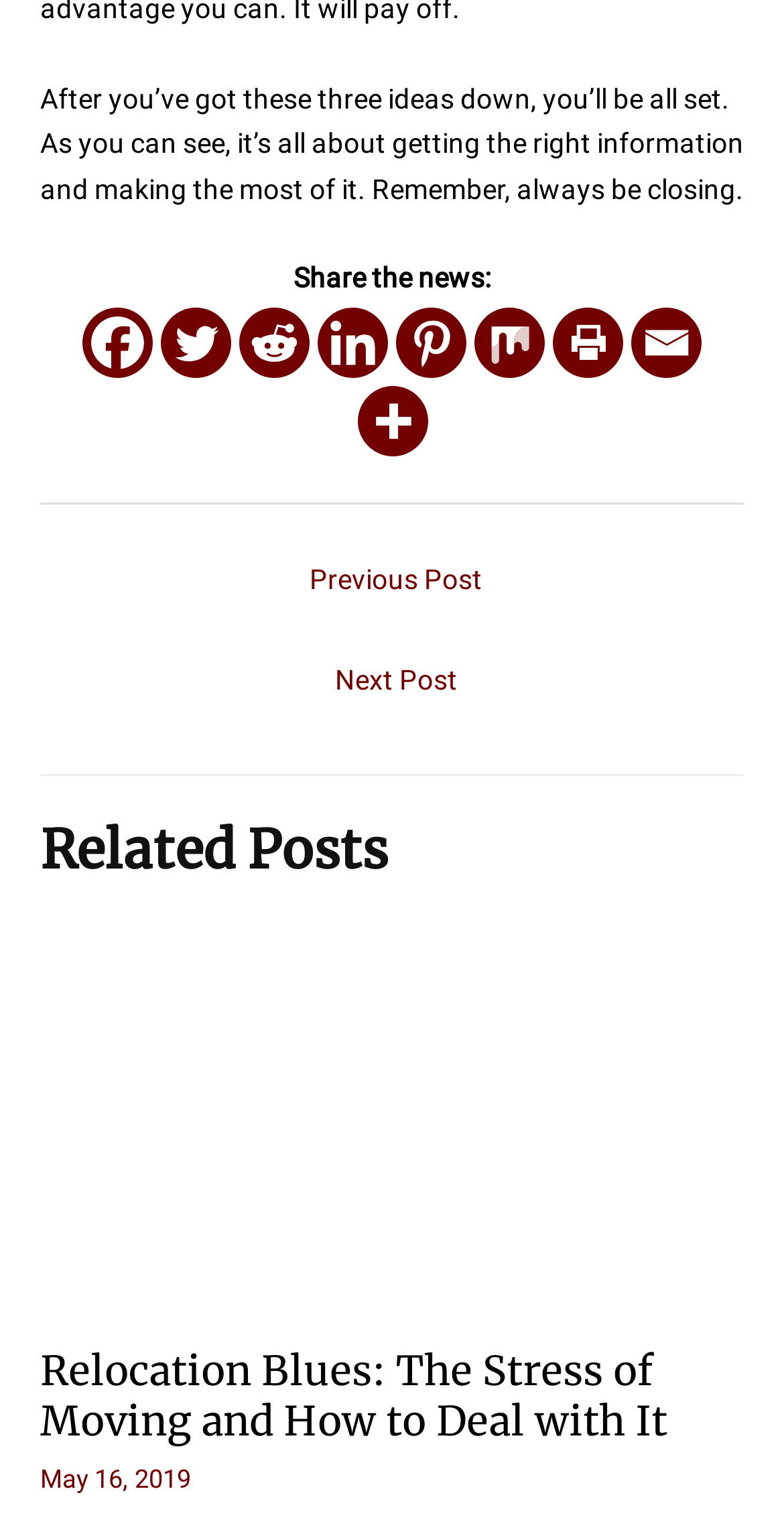How many social media sharing options are available?
Carefully examine the image and provide a detailed answer to the question.

I counted the number of social media links available on the webpage, which are Facebook, Twitter, Reddit, Linkedin, Pinterest, Mix, Print, and Email, totaling 8 options.